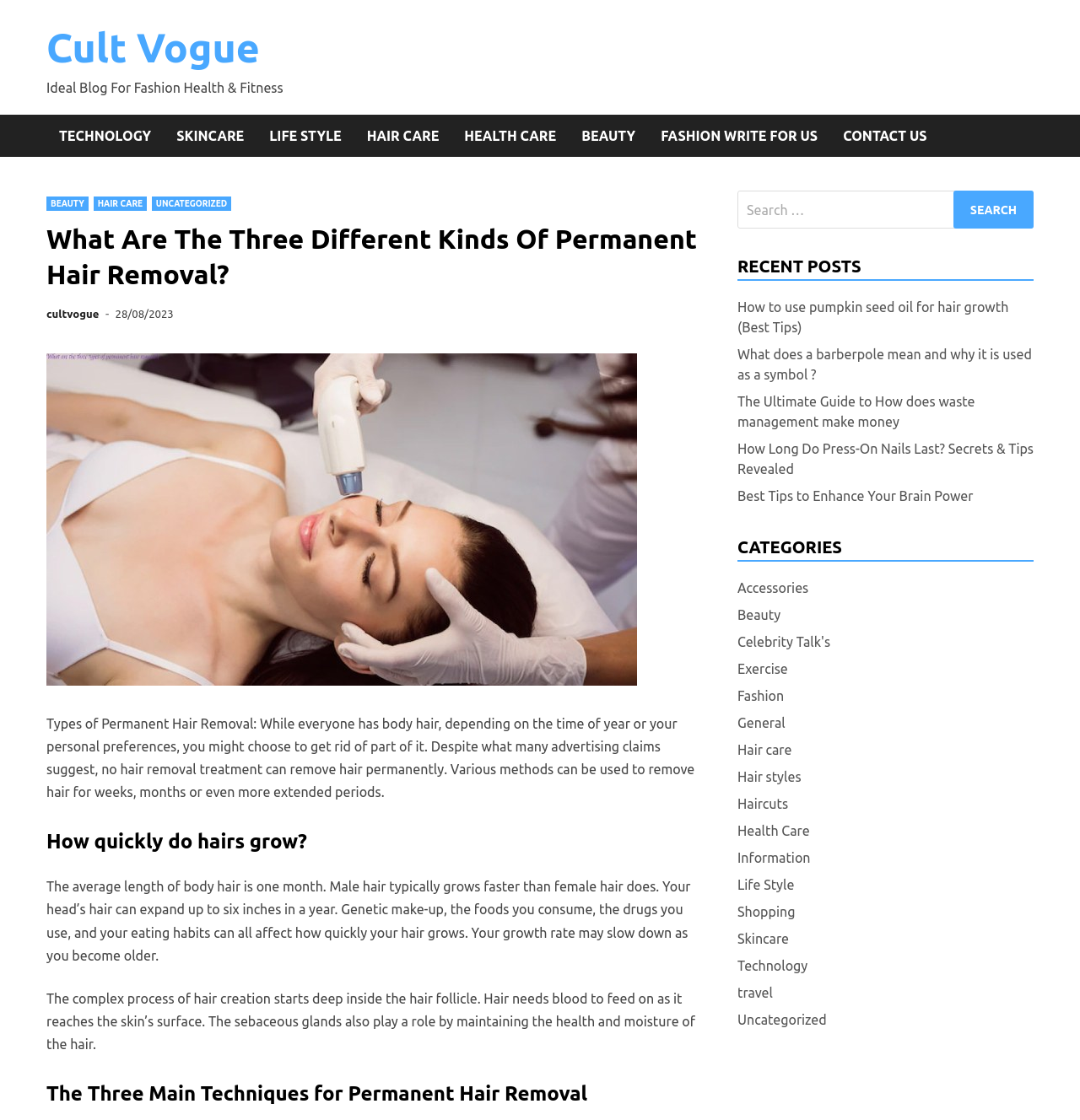Can you specify the bounding box coordinates of the area that needs to be clicked to fulfill the following instruction: "Visit the 'Cult Vogue' homepage"?

[0.043, 0.022, 0.24, 0.062]